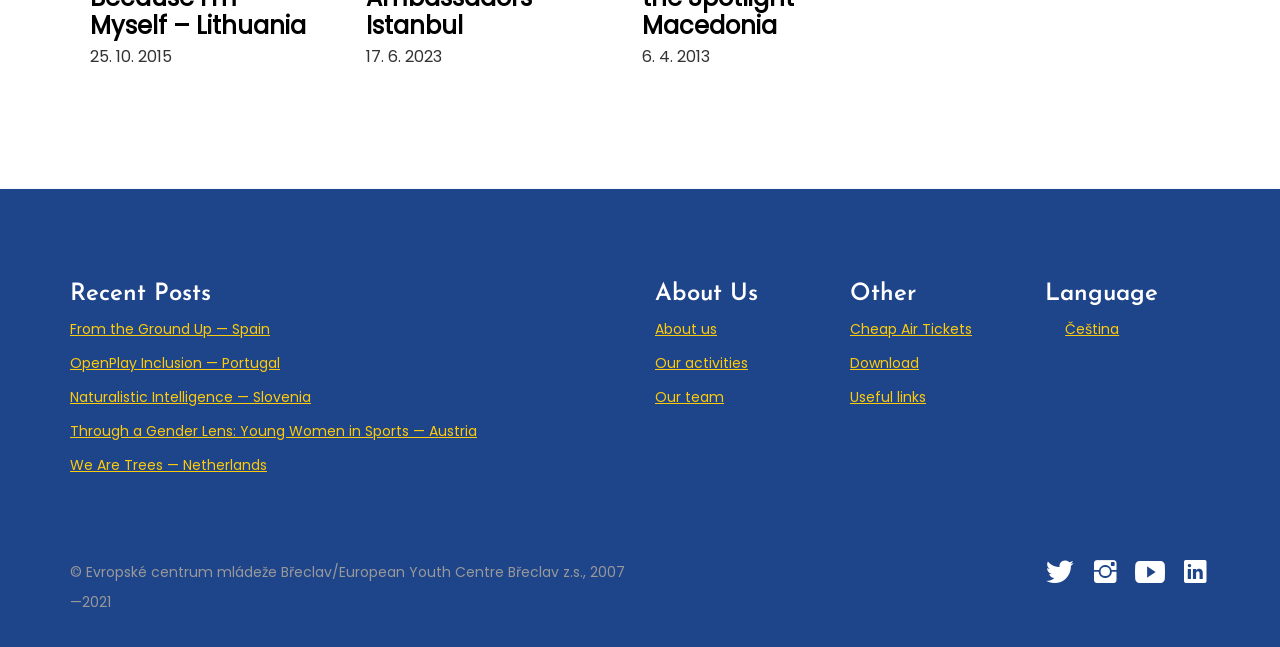Please find the bounding box coordinates of the section that needs to be clicked to achieve this instruction: "Subscribe to the blog via email".

None